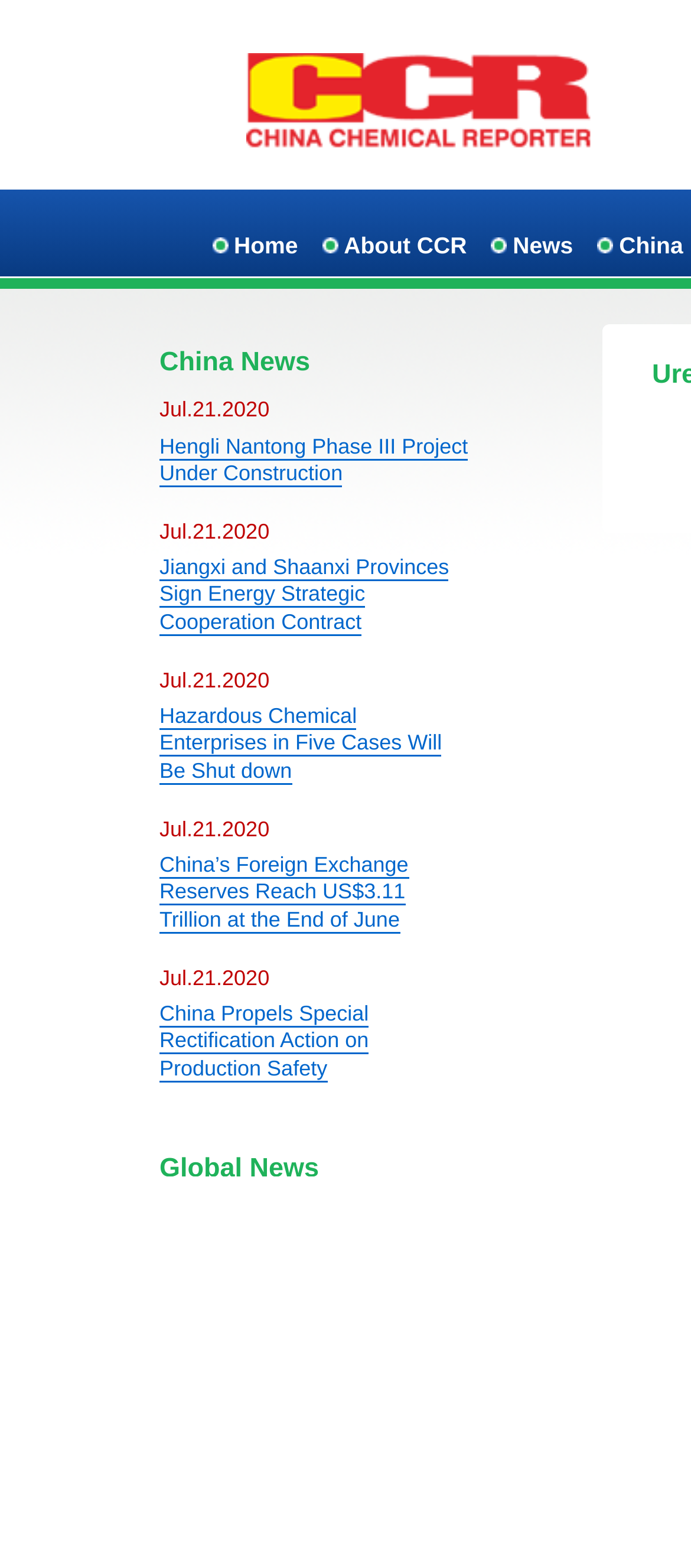Pinpoint the bounding box coordinates for the area that should be clicked to perform the following instruction: "read about BP and ENN Group's natural gas agreement".

[0.231, 0.791, 0.677, 0.843]